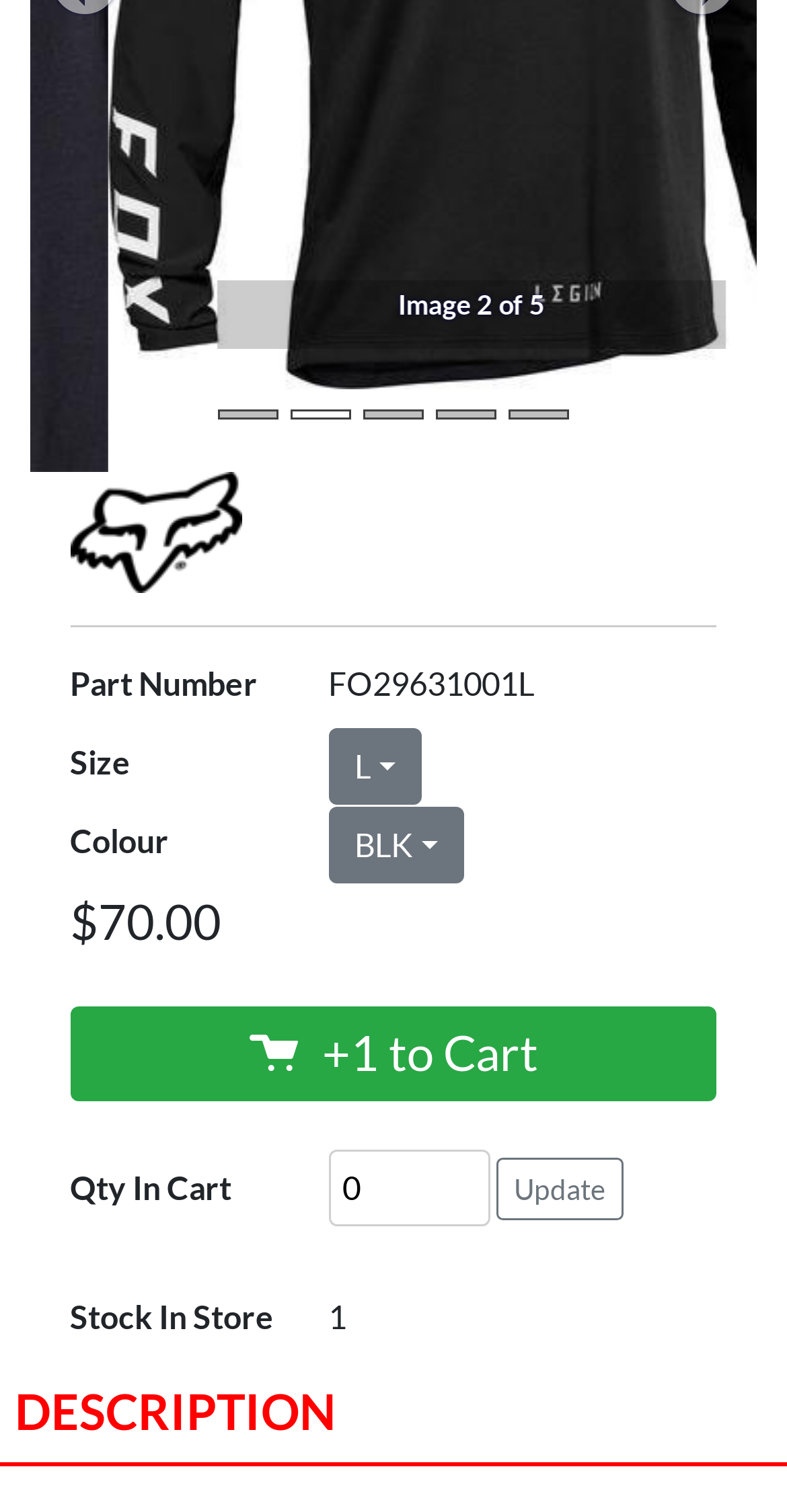What is the current quantity in cart?
Look at the image and answer the question using a single word or phrase.

1